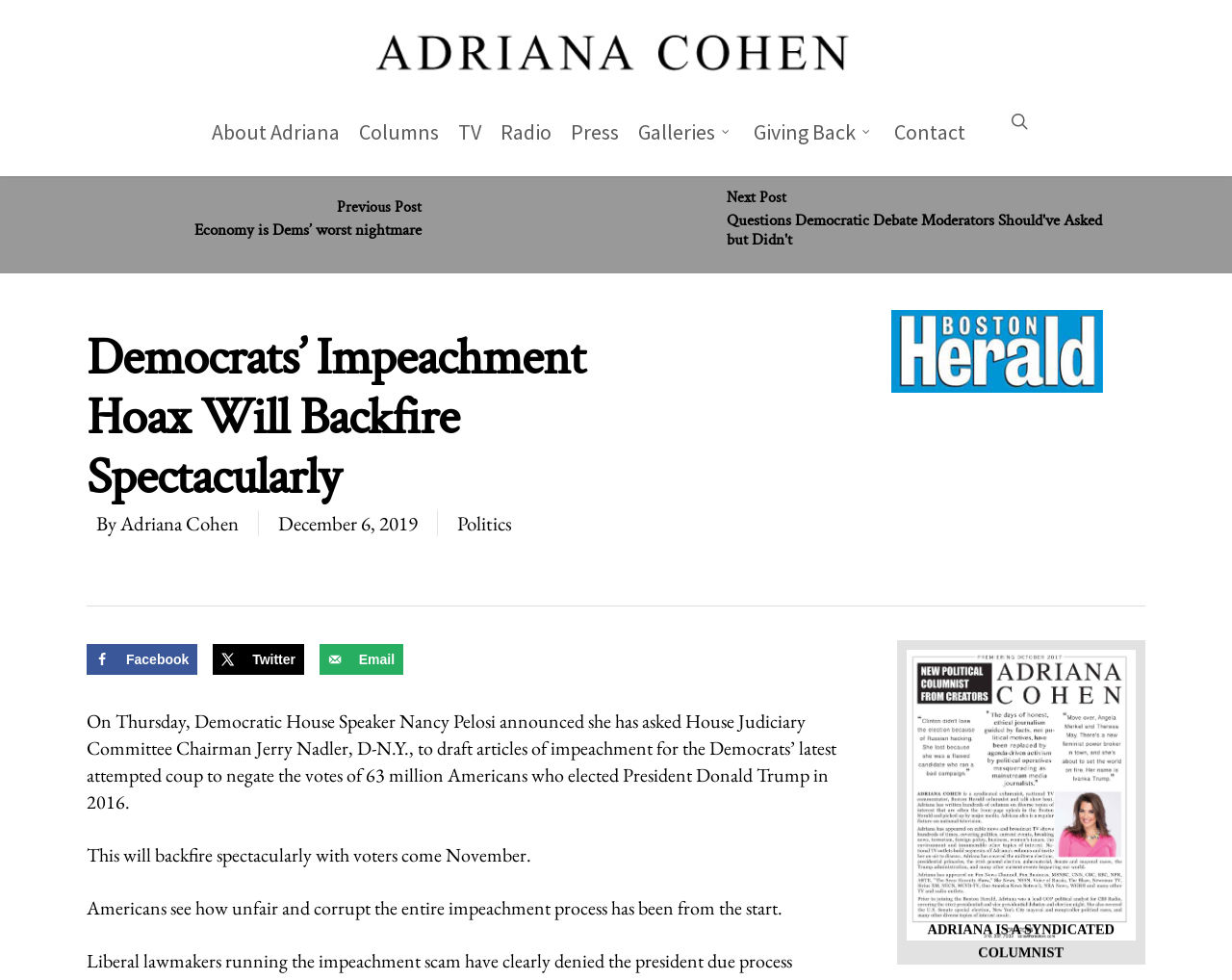Highlight the bounding box coordinates of the element that should be clicked to carry out the following instruction: "Visit the official website of Adriana Cohen". The coordinates must be given as four float numbers ranging from 0 to 1, i.e., [left, top, right, bottom].

[0.07, 0.028, 0.93, 0.077]